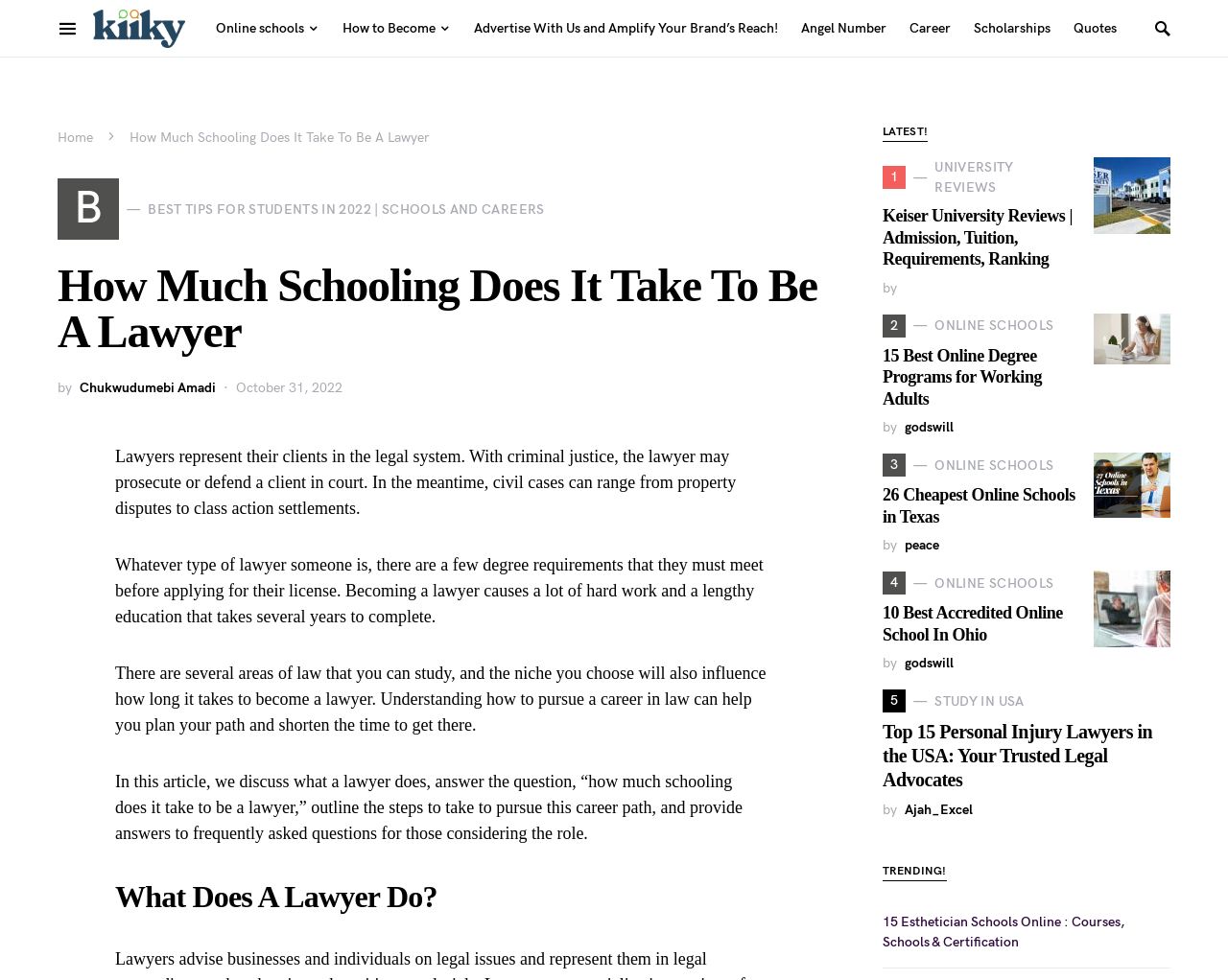Provide an in-depth caption for the contents of the webpage.

This webpage is about becoming a lawyer, with a focus on the educational requirements and the various steps involved in pursuing a career in law. At the top of the page, there is a button with an icon and a link to "Kiiky" with an accompanying image. On the right side of the page, there is another button with an icon.

The main content of the page is divided into sections. The first section has a heading "How Much Schooling Does It Take To Be A Lawyer" and provides an overview of the role of a lawyer and the educational requirements to become one. Below this, there is a section with a heading "What Does A Lawyer Do?" that explains the responsibilities of a lawyer.

On the right side of the page, there are several articles listed under the headings "LATEST!" and "TRENDING!". Each article has a heading, a link, and an image. The articles appear to be related to education and online schools, with topics such as university reviews, online degree programs, and cheapest online colleges.

Throughout the page, there are several links and buttons that allow users to navigate to different sections or articles. The overall layout of the page is organized, with clear headings and concise text that makes it easy to read and understand.